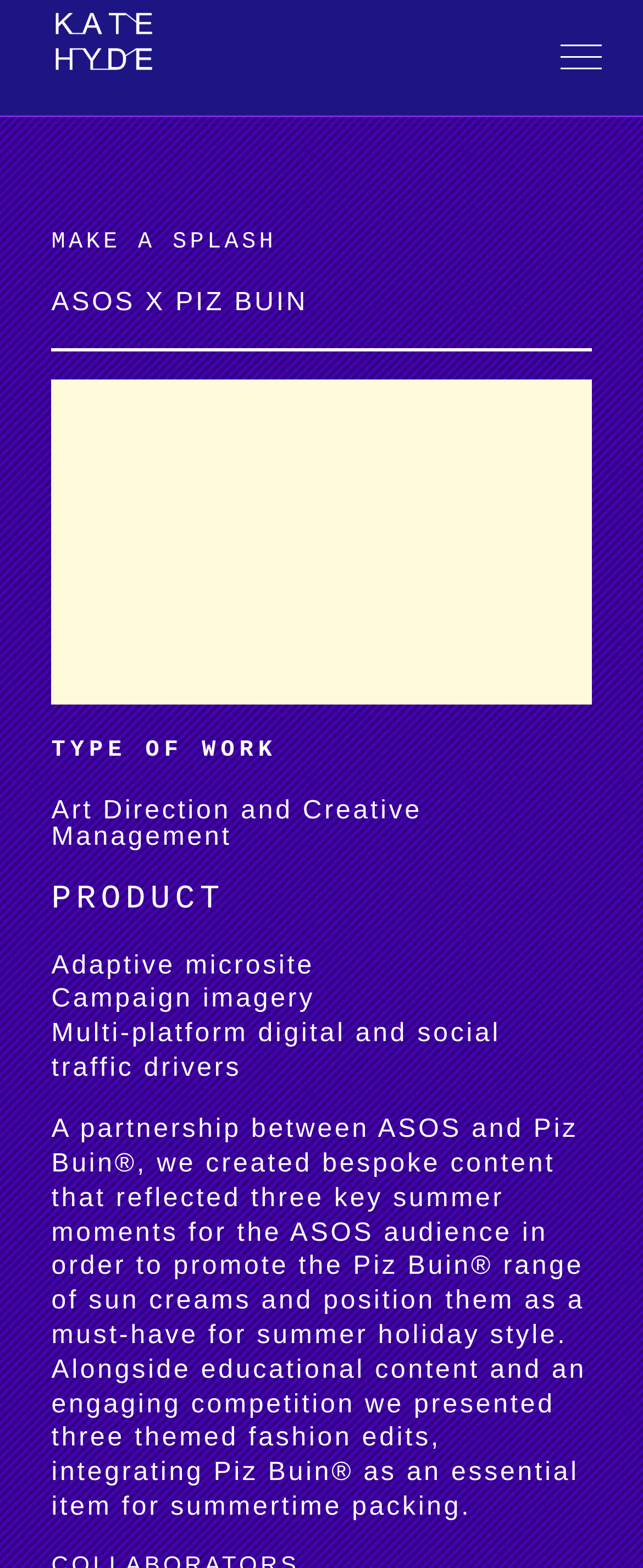Using the provided element description "parent_node: Projects", determine the bounding box coordinates of the UI element.

[0.08, 0.005, 0.357, 0.047]